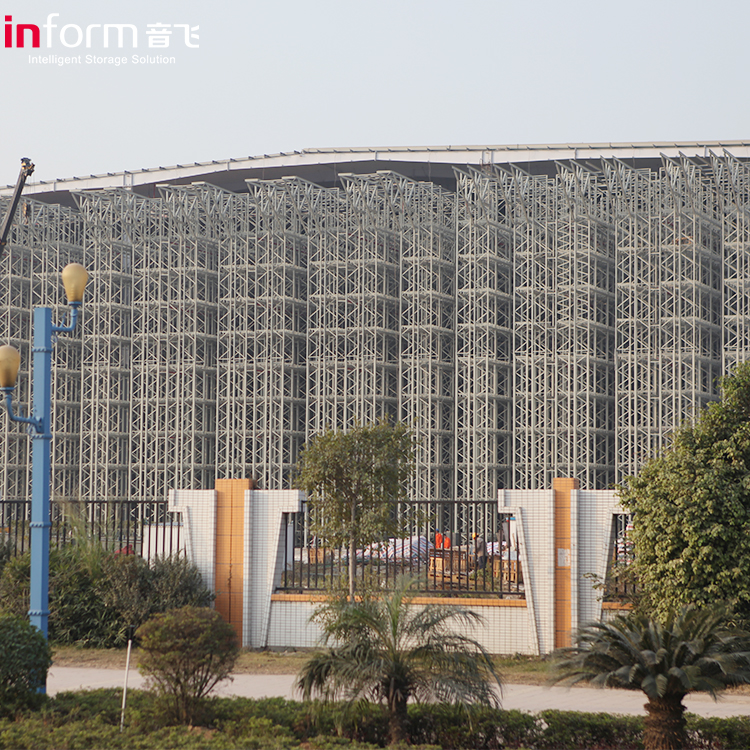What is the name of the company associated with the image?
Look at the screenshot and give a one-word or phrase answer.

Inform